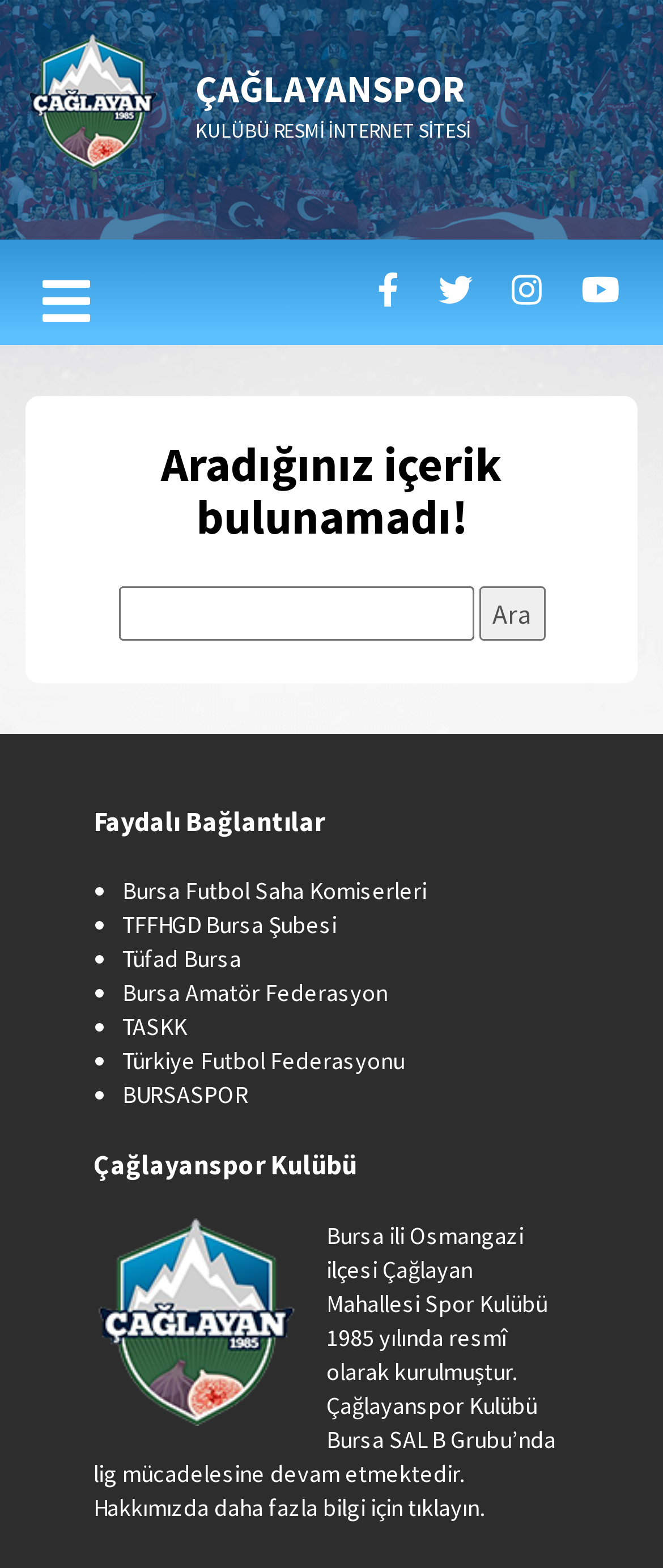What is the name of the sports club?
Look at the screenshot and respond with one word or a short phrase.

Çağlayanspor Kulübü